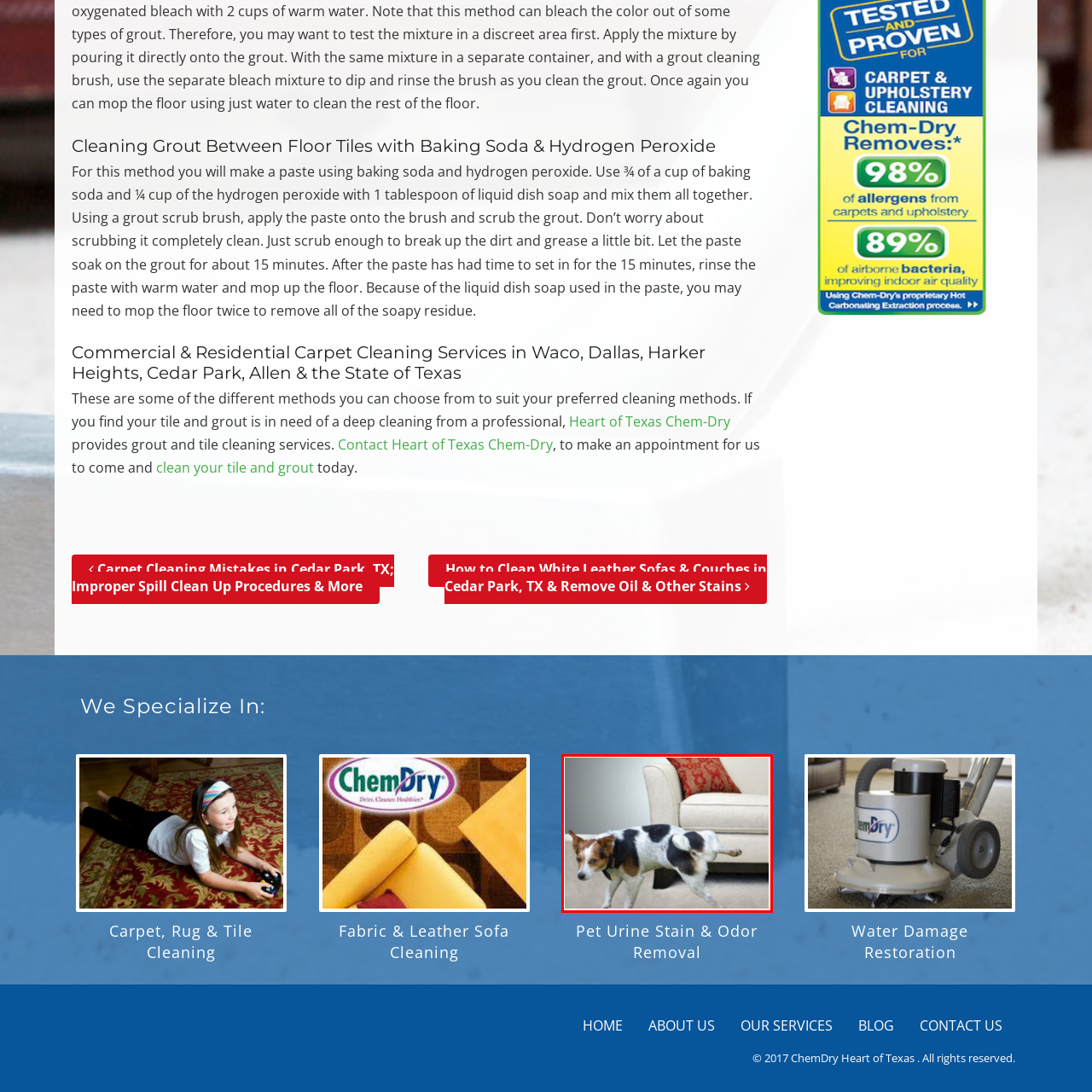What is the dog doing in the image?
Please analyze the image within the red bounding box and respond with a detailed answer to the question.

The caption states that the dog is 'captured mid-action, with one leg raised in a playful manner', implying that the dog is in the process of lifting one of its legs, possibly to mark its territory or out of curiosity.